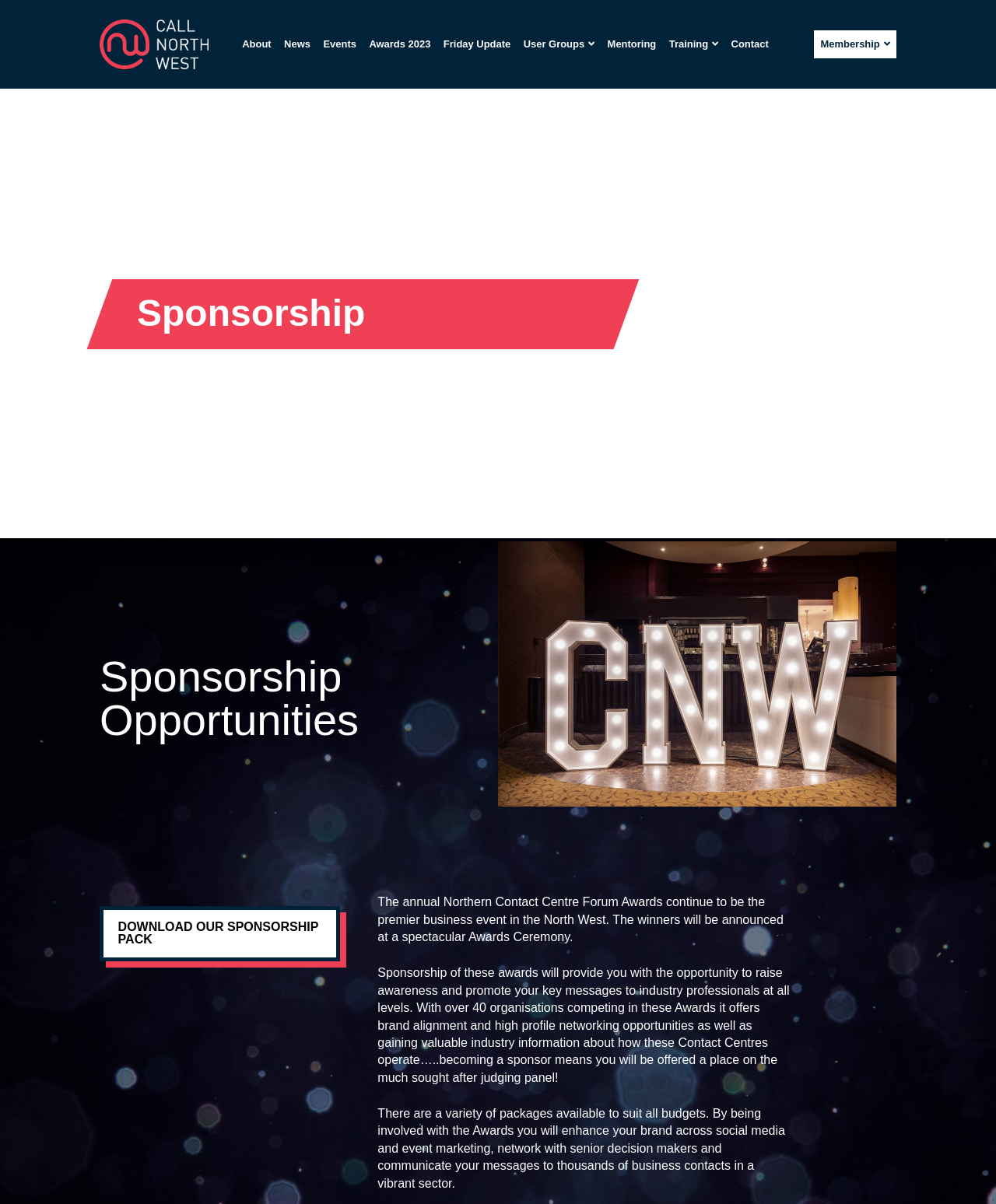Point out the bounding box coordinates of the section to click in order to follow this instruction: "Click the 'Awards 2023' link".

[0.364, 0.025, 0.439, 0.048]